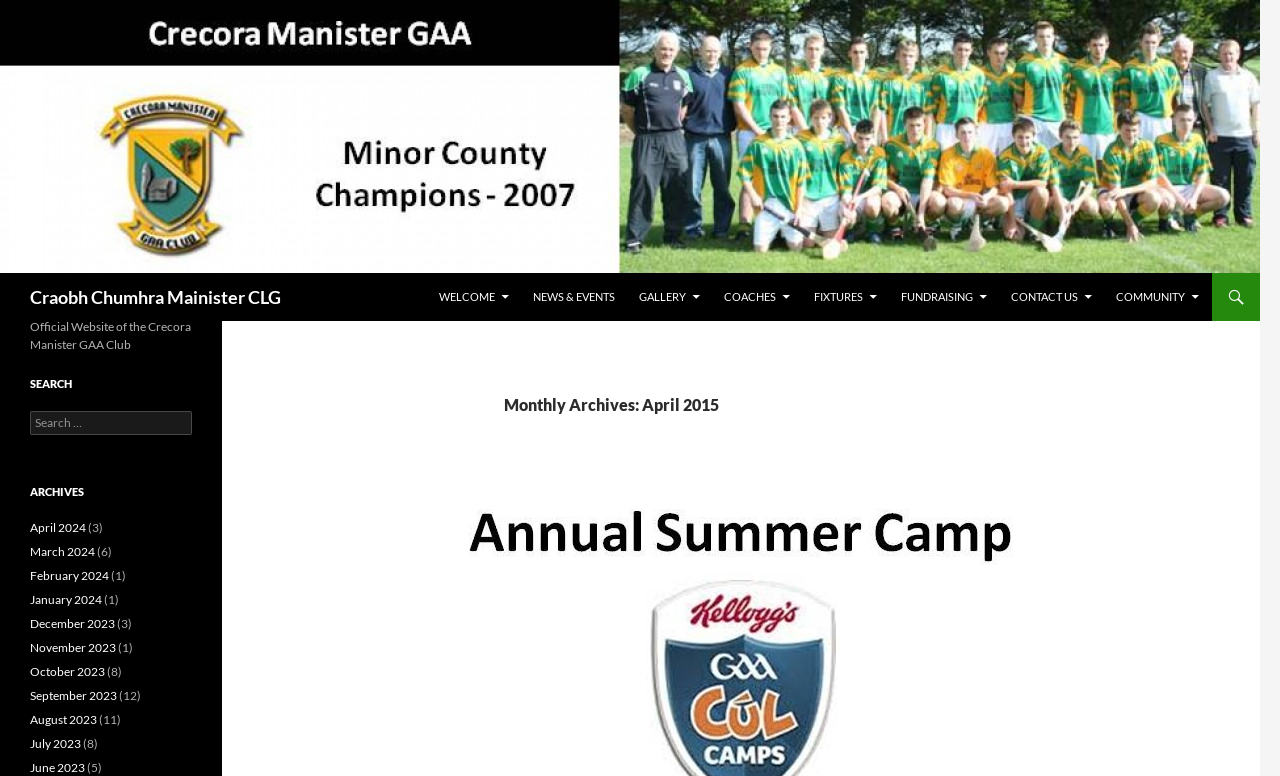Please determine the bounding box coordinates of the element's region to click for the following instruction: "Visit the GALLERY".

[0.49, 0.352, 0.556, 0.414]